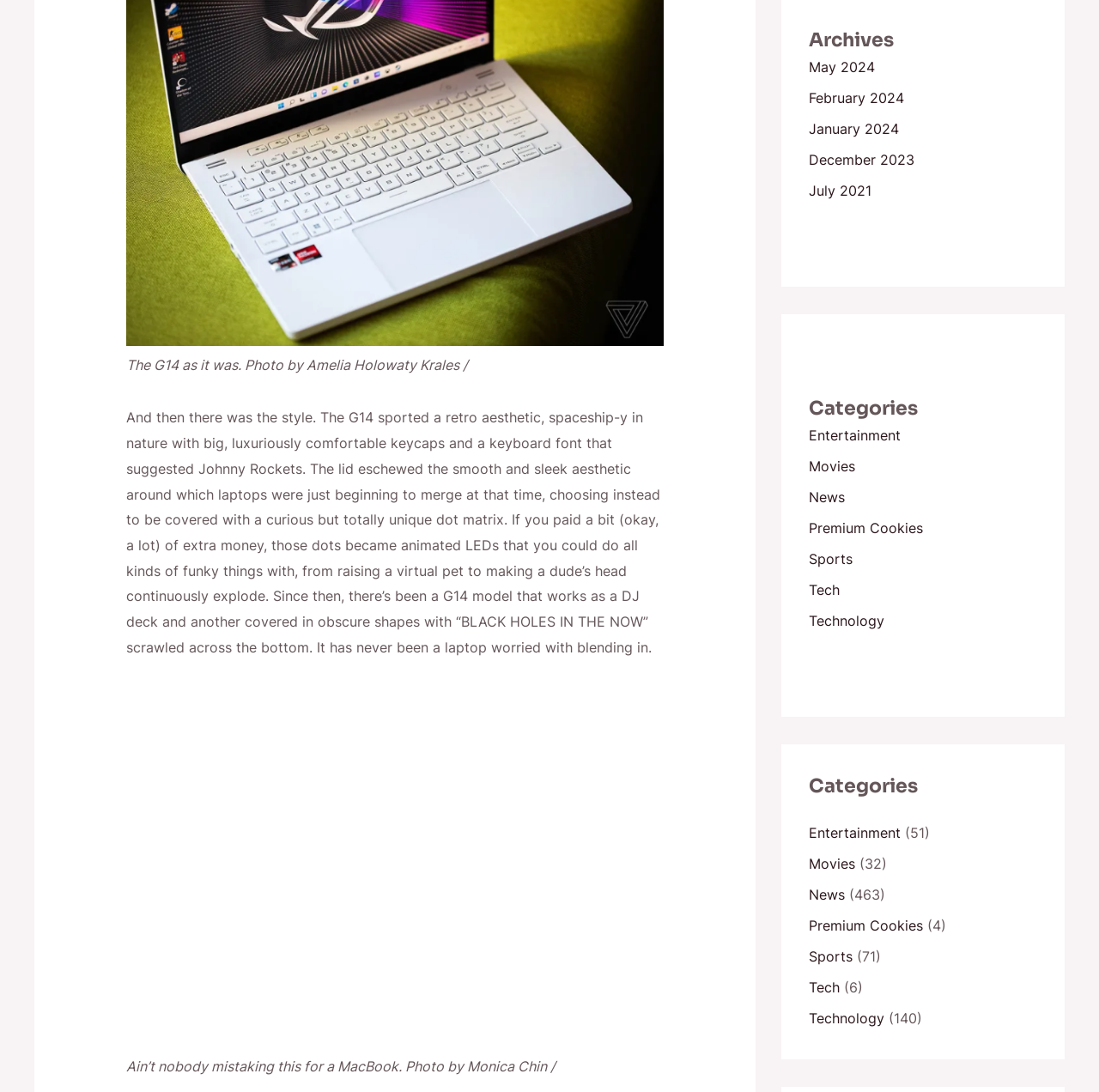Find the bounding box coordinates for the element that must be clicked to complete the instruction: "Check out Premium Cookies". The coordinates should be four float numbers between 0 and 1, indicated as [left, top, right, bottom].

[0.736, 0.475, 0.84, 0.491]